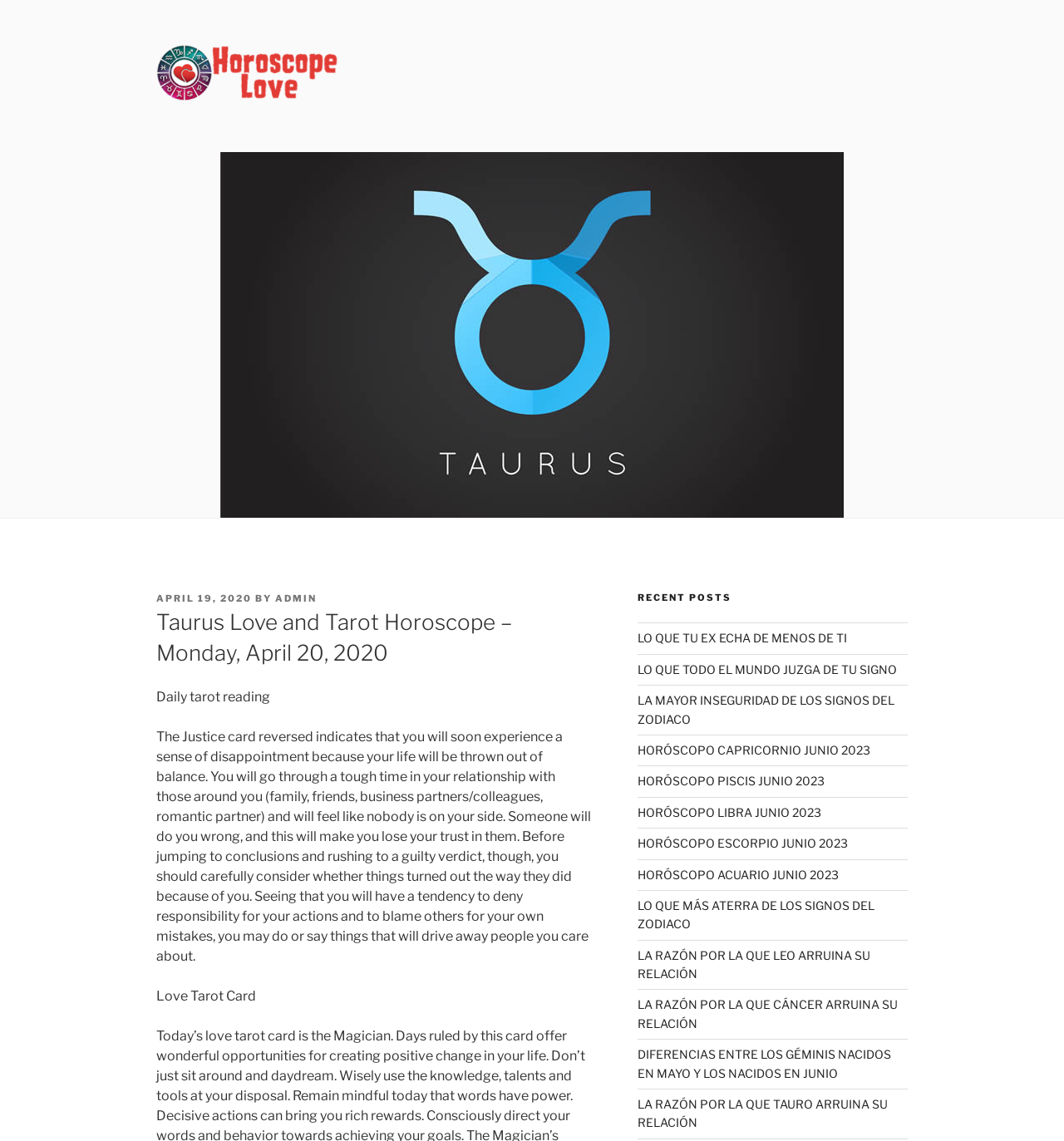Find the bounding box coordinates for the UI element that matches this description: "April 19, 2020".

[0.147, 0.519, 0.237, 0.529]